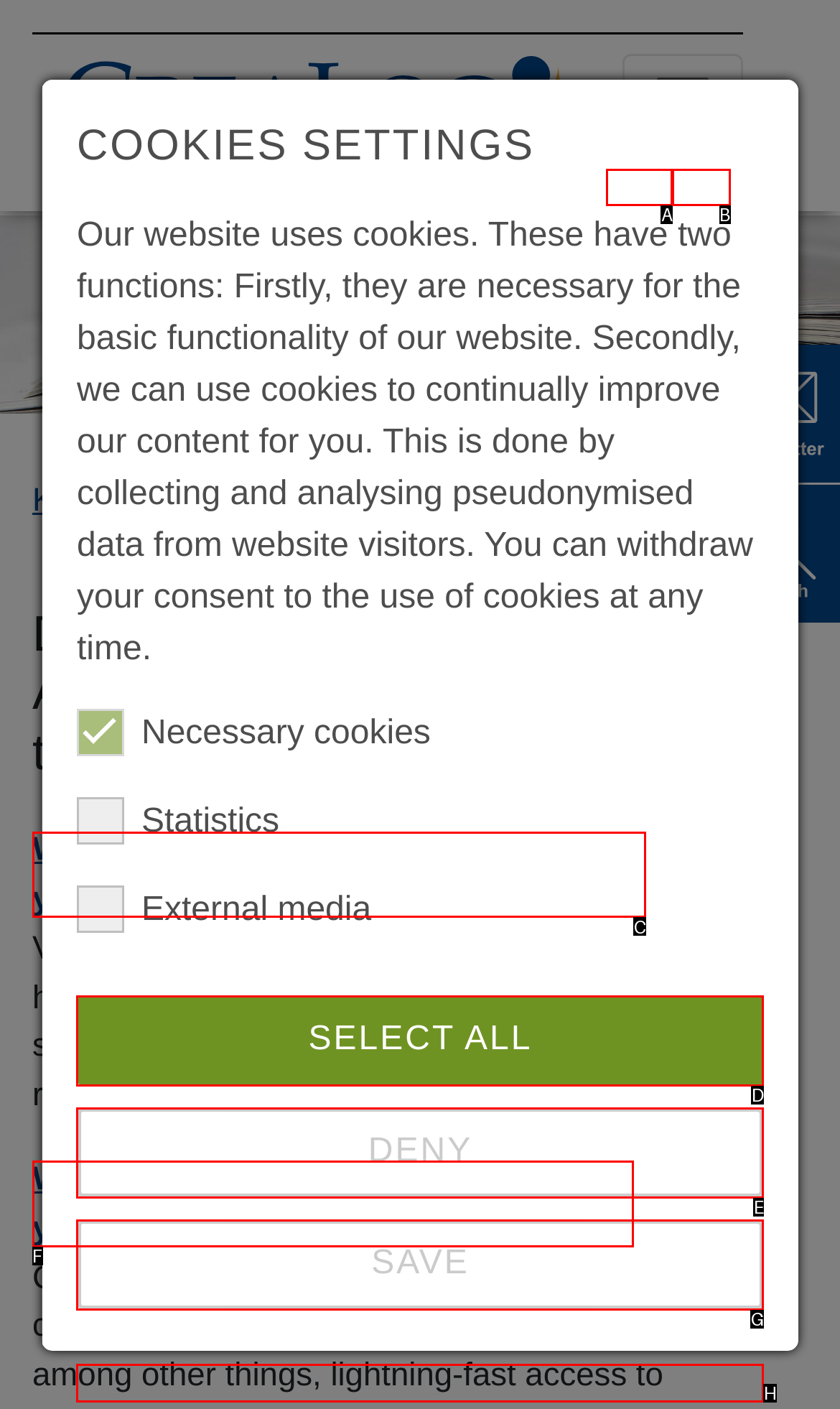Out of the given choices, which letter corresponds to the UI element required to Show details of cookies settings? Answer with the letter.

H